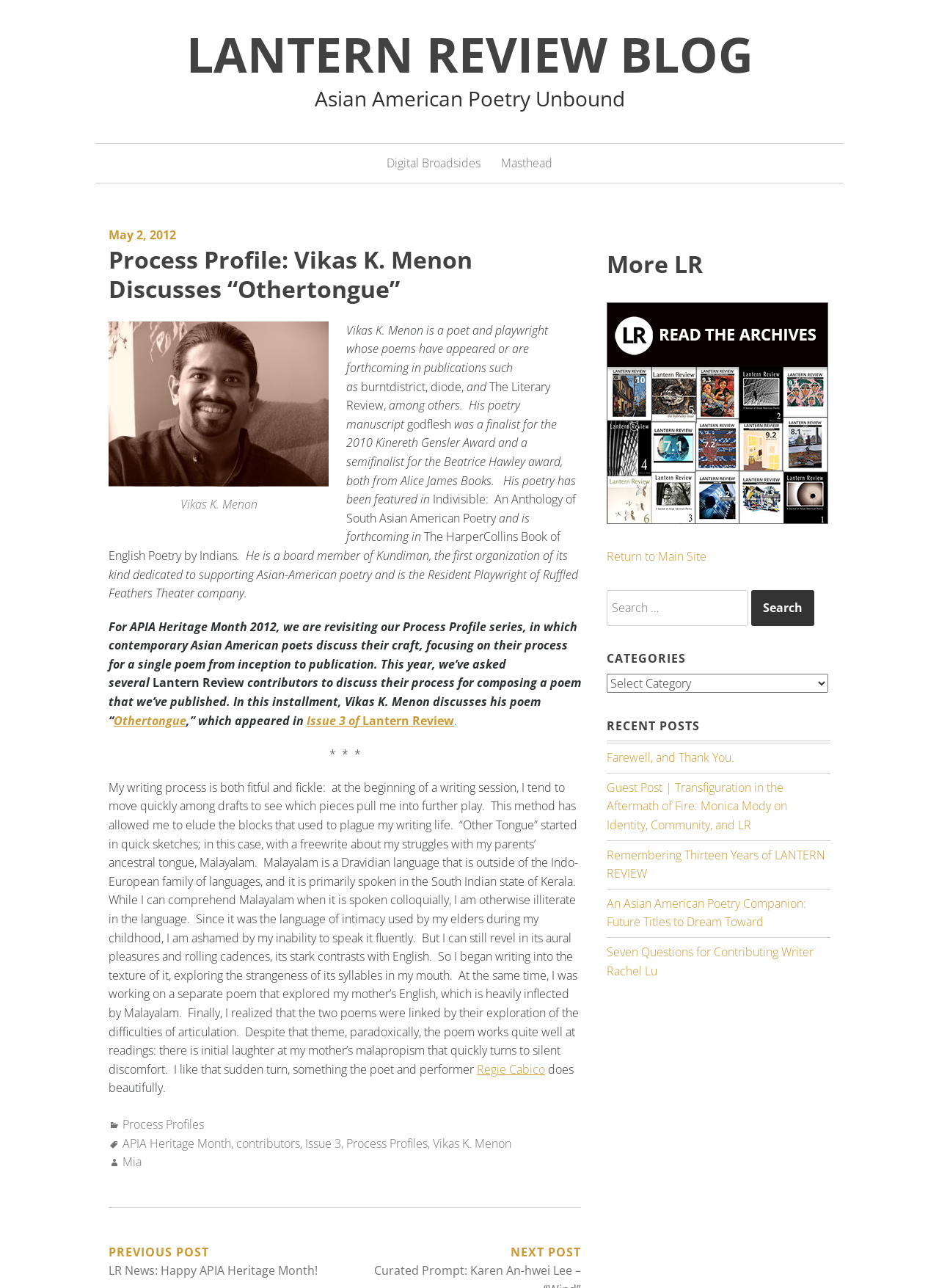Determine the bounding box coordinates of the clickable element to complete this instruction: "View the previous post". Provide the coordinates in the format of four float numbers between 0 and 1, [left, top, right, bottom].

[0.116, 0.965, 0.367, 0.994]